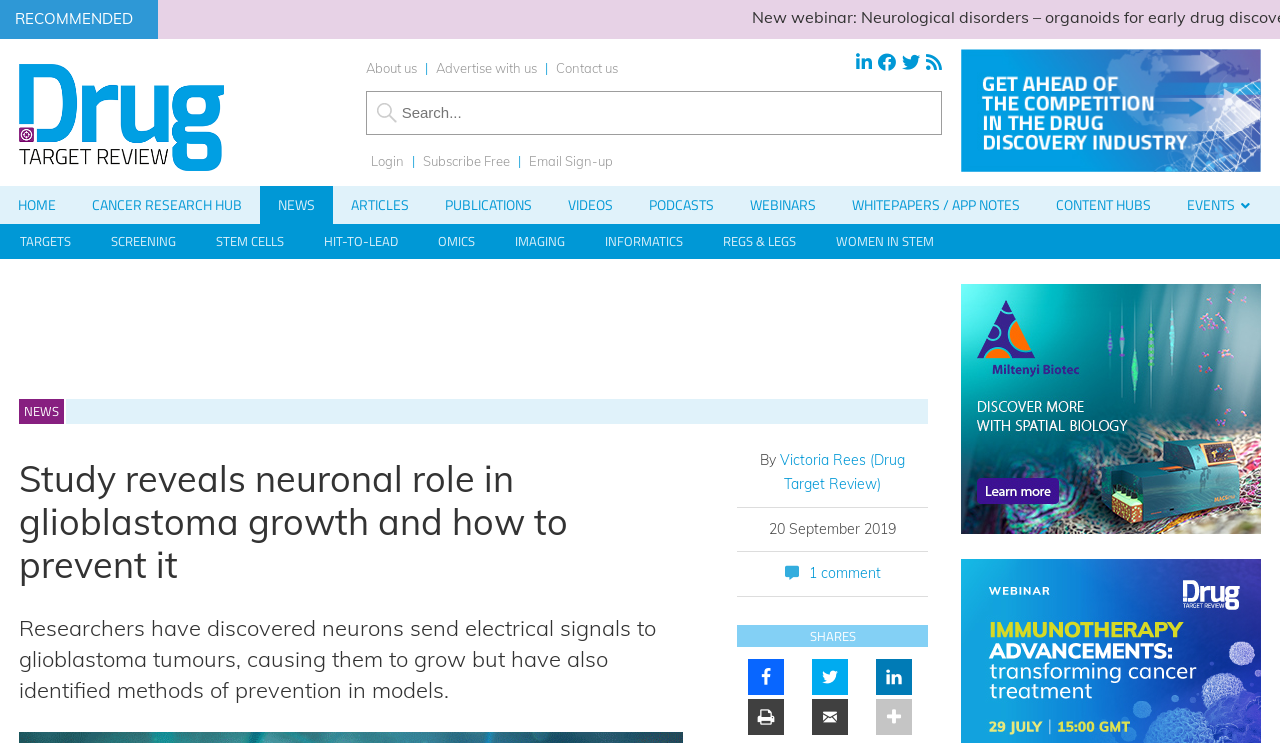Given the element description, predict the bounding box coordinates in the format (top-left x, top-left y, bottom-right x, bottom-right y). Make sure all values are between 0 and 1. Here is the element description: parent_node: SEARCH name="s" placeholder="Search..."

[0.286, 0.122, 0.736, 0.181]